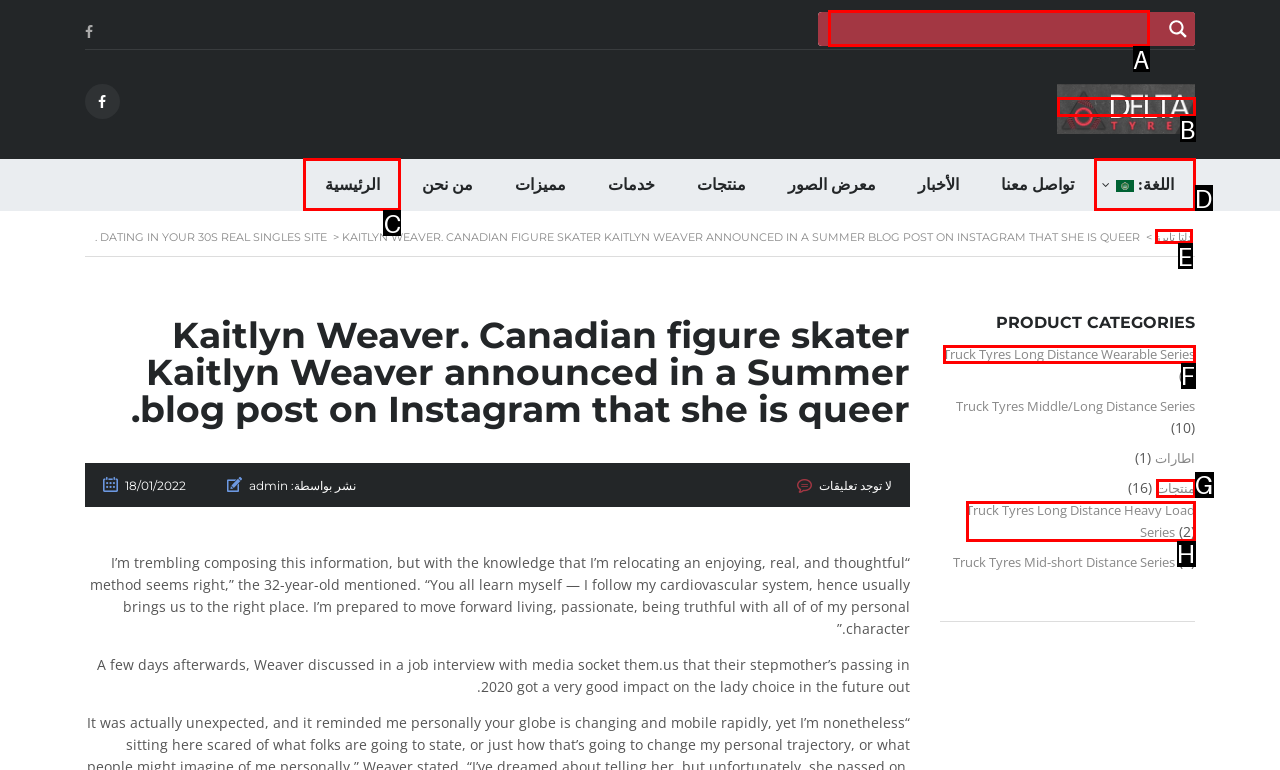Given the task: Search for something, tell me which HTML element to click on.
Answer with the letter of the correct option from the given choices.

A